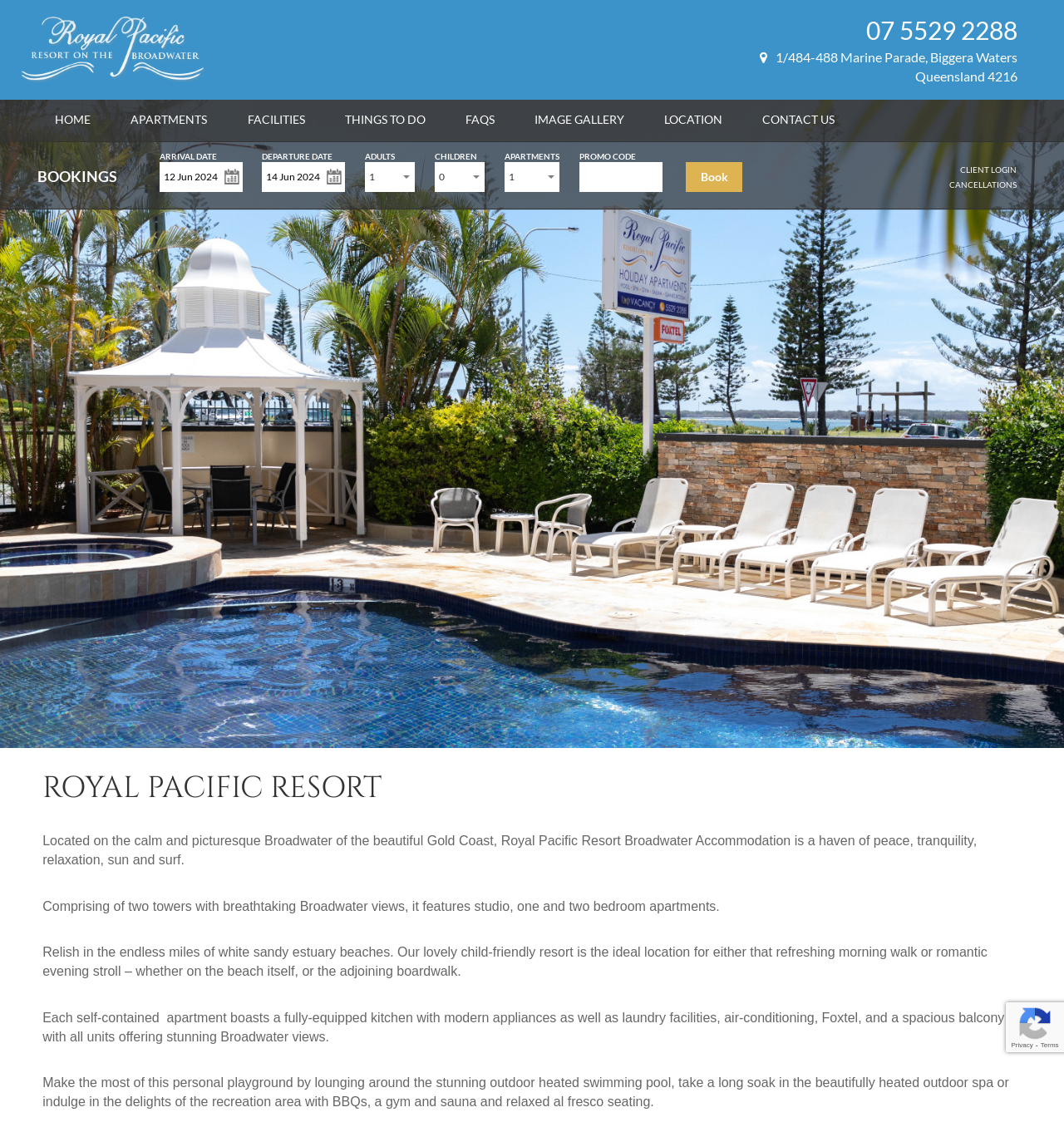Locate the bounding box coordinates of the area you need to click to fulfill this instruction: 'Click the Book button'. The coordinates must be in the form of four float numbers ranging from 0 to 1: [left, top, right, bottom].

[0.645, 0.144, 0.698, 0.171]